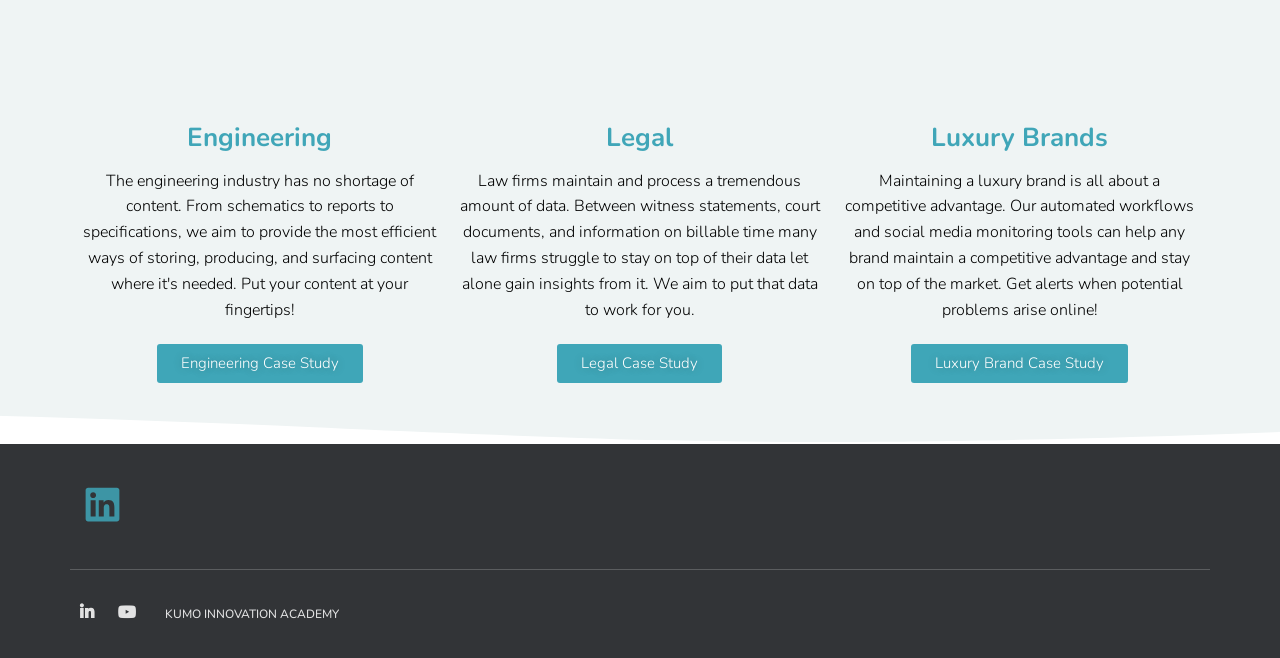Identify the bounding box coordinates for the element that needs to be clicked to fulfill this instruction: "Read about Legal case study". Provide the coordinates in the format of four float numbers between 0 and 1: [left, top, right, bottom].

[0.436, 0.523, 0.564, 0.582]